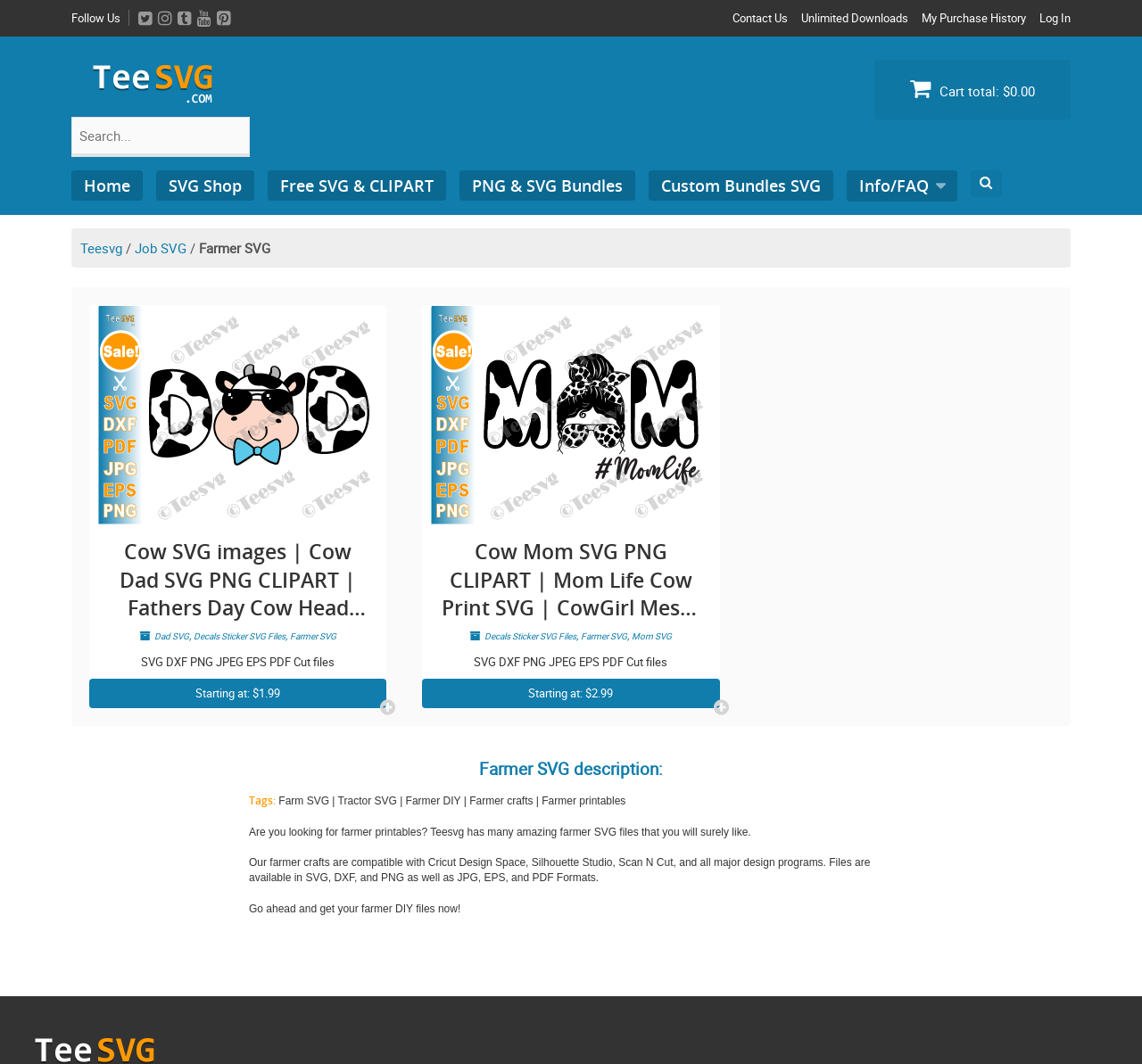What is the function of the cart icon?
Please give a detailed and thorough answer to the question, covering all relevant points.

The cart icon is located at the top right of the webpage, and it has a text 'Cart total: $0.00'. This suggests that the cart icon is intended for users to view their cart total and potentially proceed to checkout.